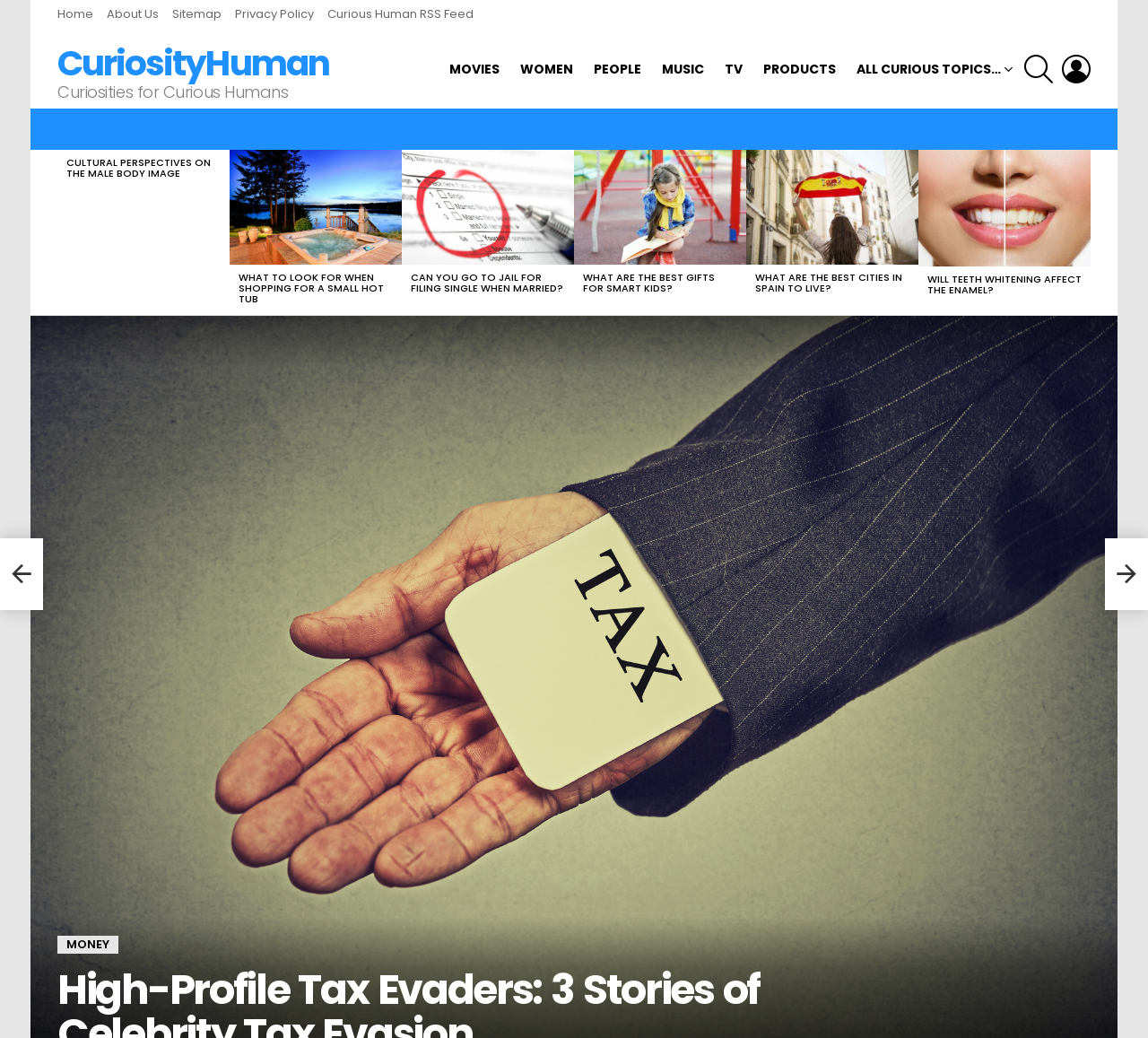Can you specify the bounding box coordinates of the area that needs to be clicked to fulfill the following instruction: "Read the article 'CULTURAL PERSPECTIVES ON THE MALE BODY IMAGE'"?

[0.058, 0.151, 0.192, 0.172]